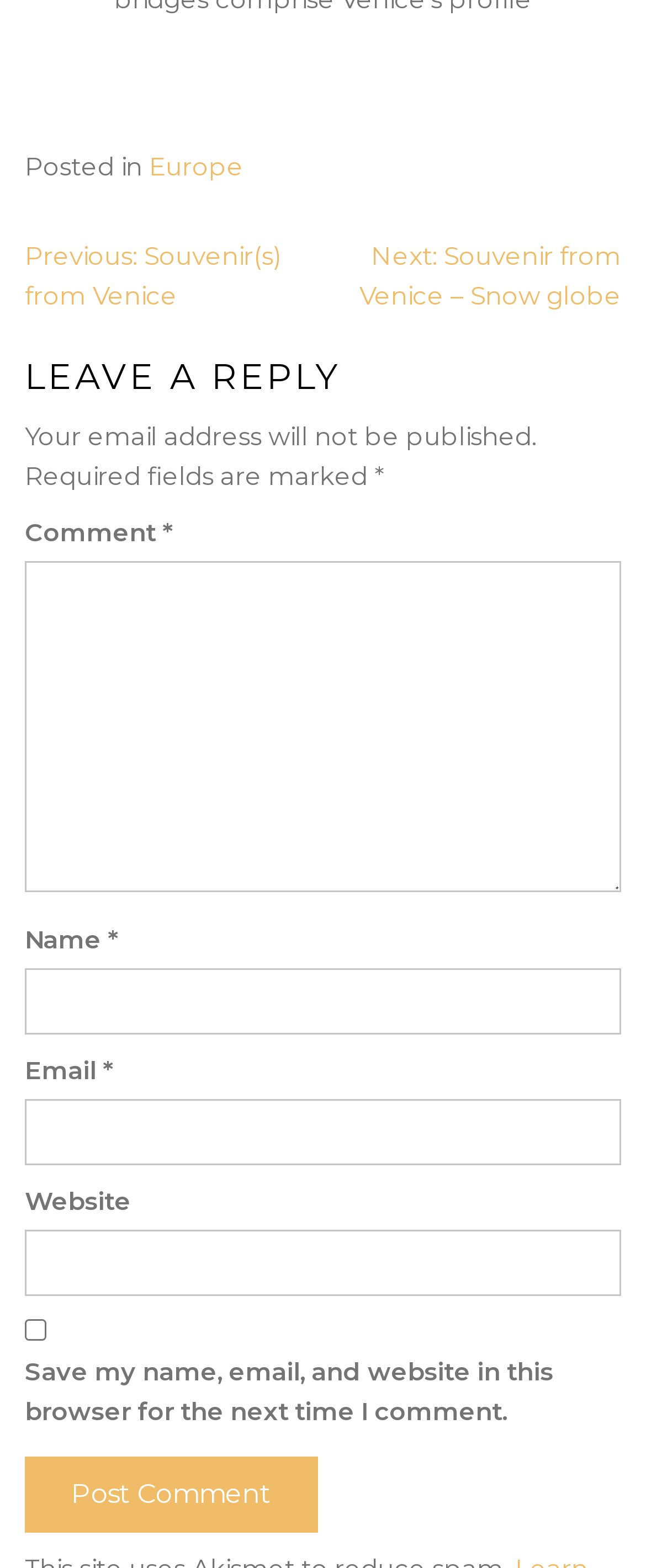Determine the bounding box coordinates of the area to click in order to meet this instruction: "Check About this website".

None